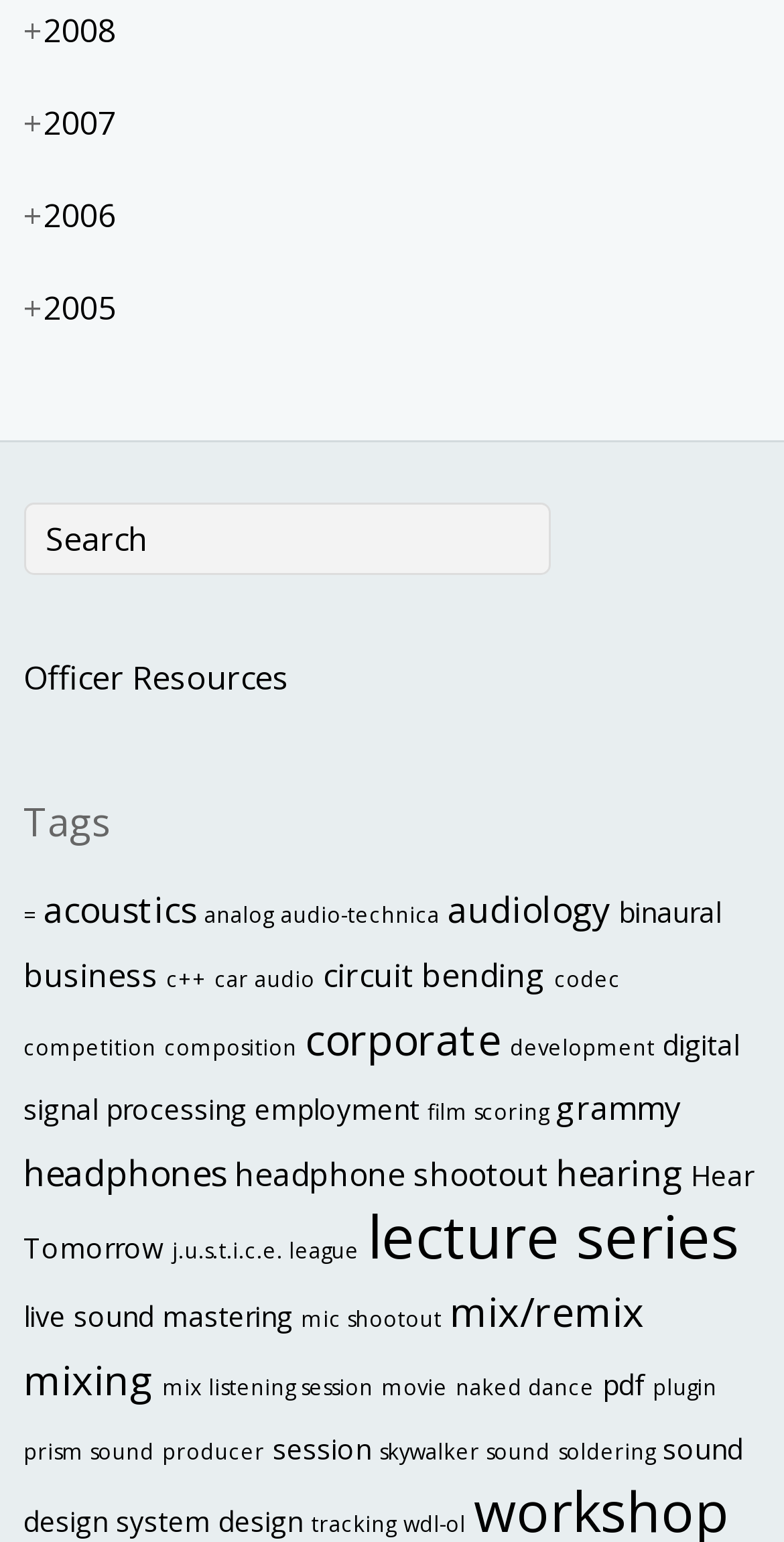How many items are in the 'headphones' category?
Based on the content of the image, thoroughly explain and answer the question.

The link 'headphones' has 4 items, which is indicated by the text '(4 items)' next to the link.